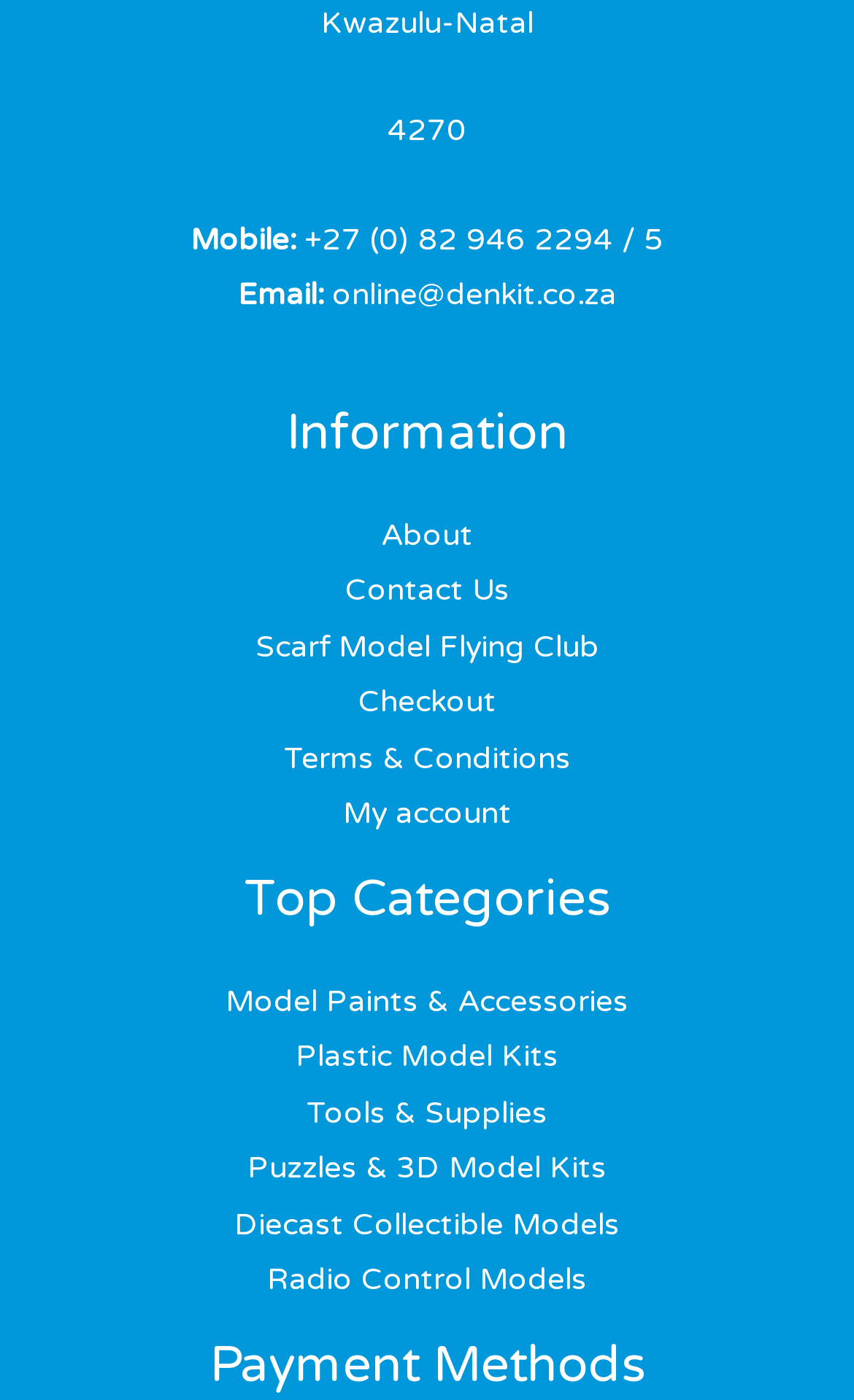Use a single word or phrase to answer the question: What is the email address?

online@denkit.co.za